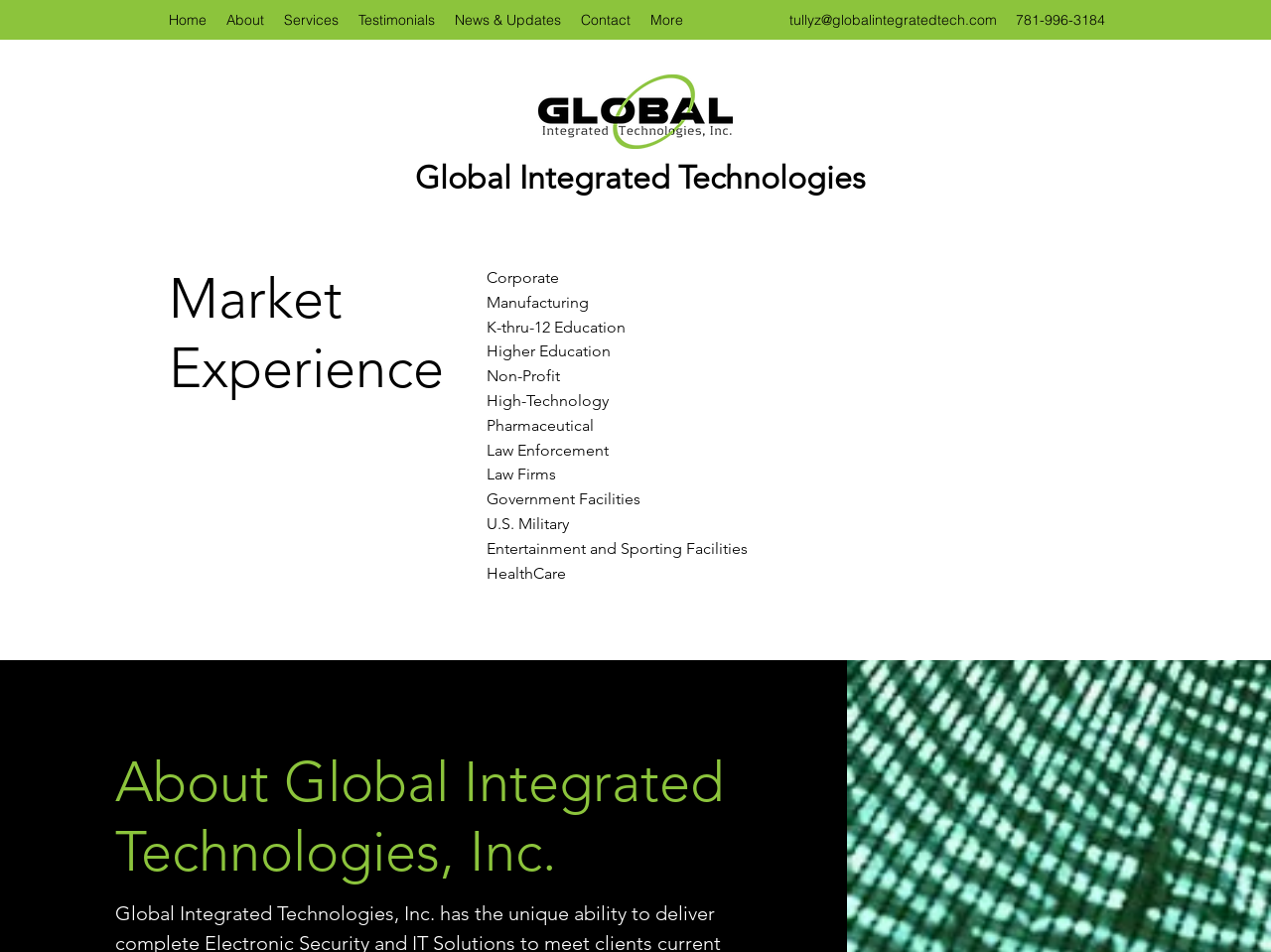What are the main sections of the website?
Please use the image to provide an in-depth answer to the question.

The main sections of the website are listed in the navigation bar at the top of the webpage. There are 7 sections in total, including 'Home', 'About', 'Services', 'Testimonials', 'News & Updates', 'Contact', and 'More'.